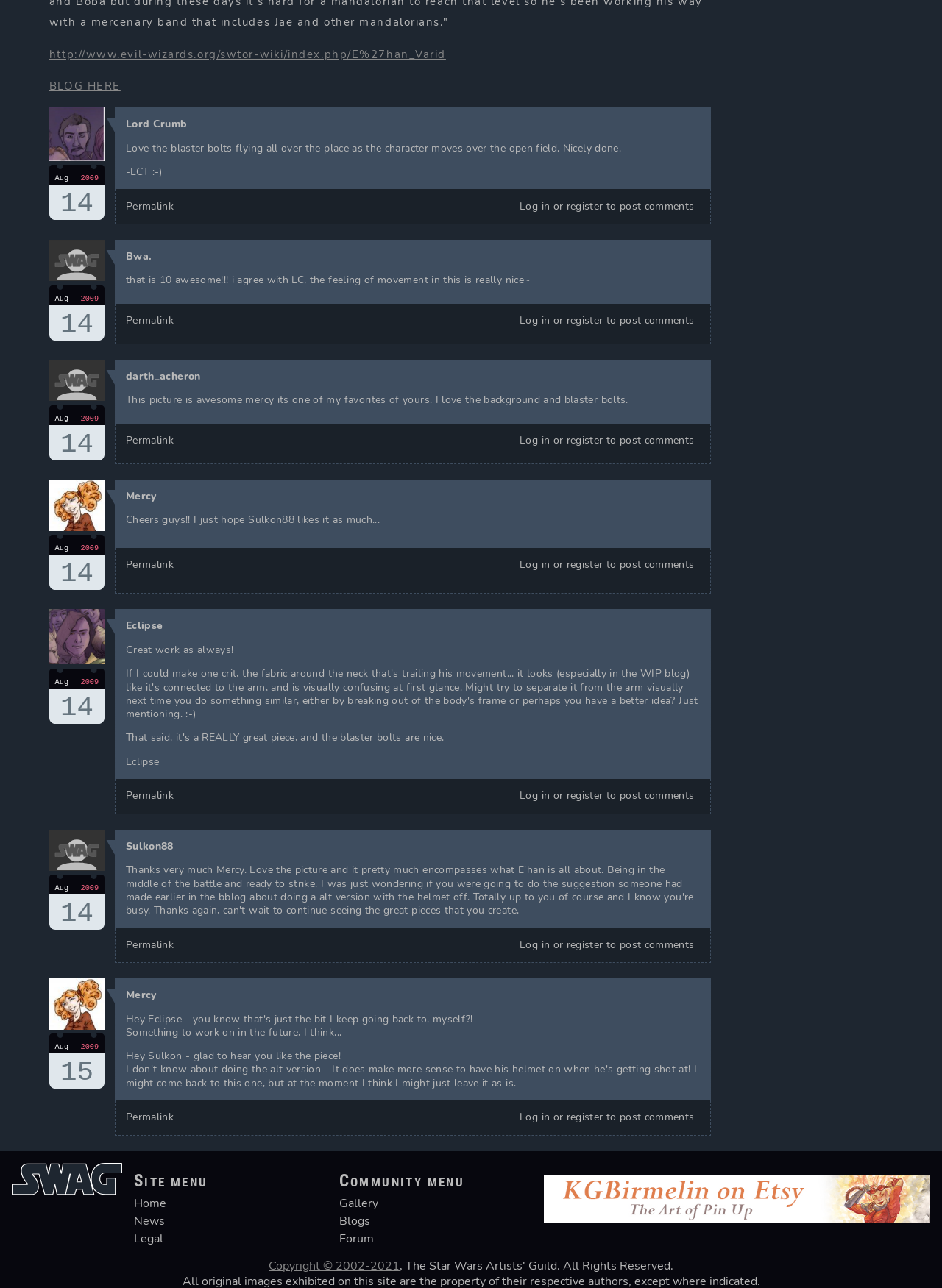Using the information shown in the image, answer the question with as much detail as possible: What is the date of the first article?

I found the date by looking at the calendar image in the first article, which has the static text '2009', 'Aug', and '14'.